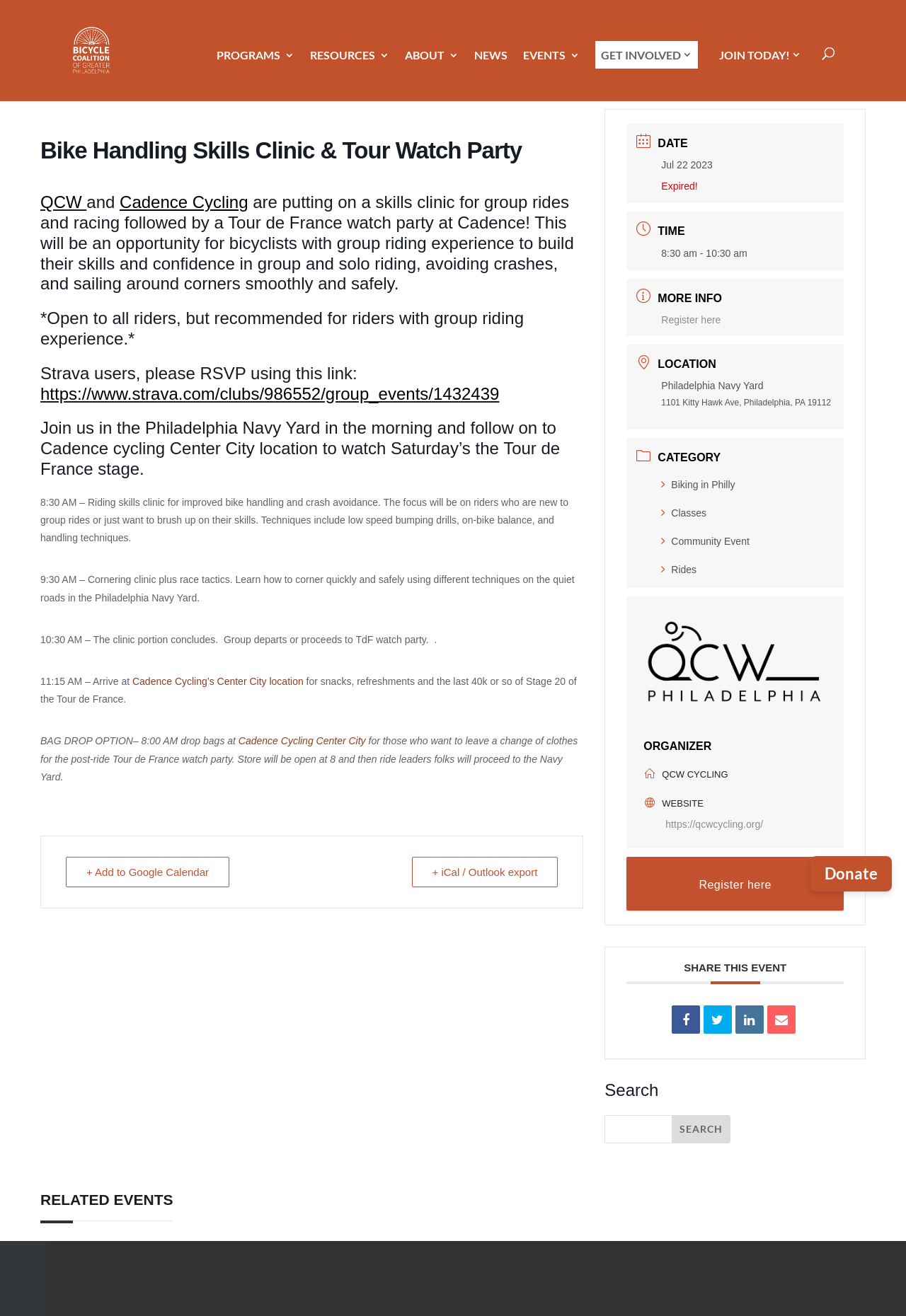Locate the bounding box coordinates of the clickable area to execute the instruction: "Add to Google Calendar". Provide the coordinates as four float numbers between 0 and 1, represented as [left, top, right, bottom].

[0.073, 0.651, 0.253, 0.674]